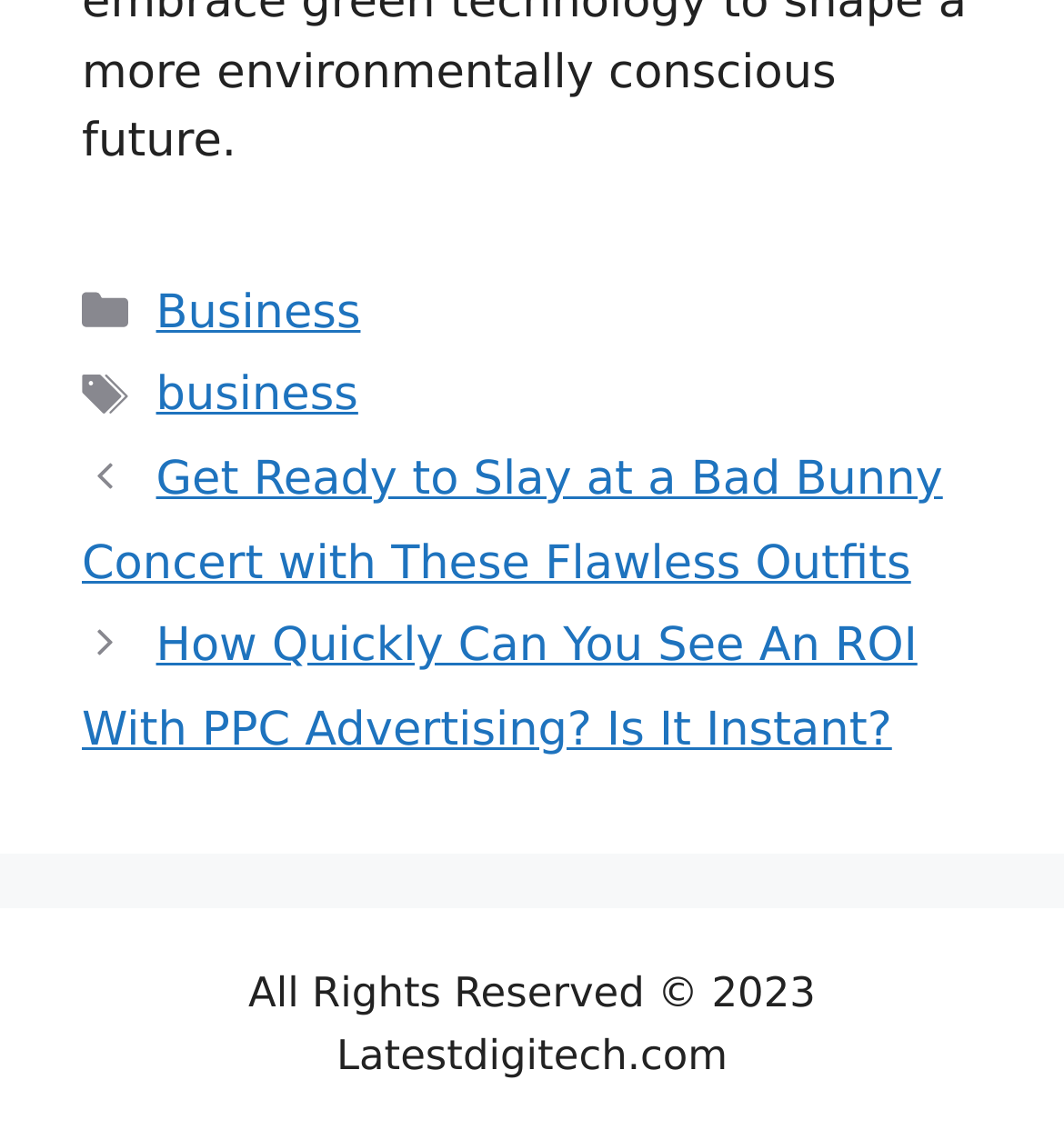What is the copyright year?
Could you please answer the question thoroughly and with as much detail as possible?

I found the copyright information at the bottom of the page, which states 'All Rights Reserved © 2023 Latestdigitech.com', indicating that the copyright year is 2023.